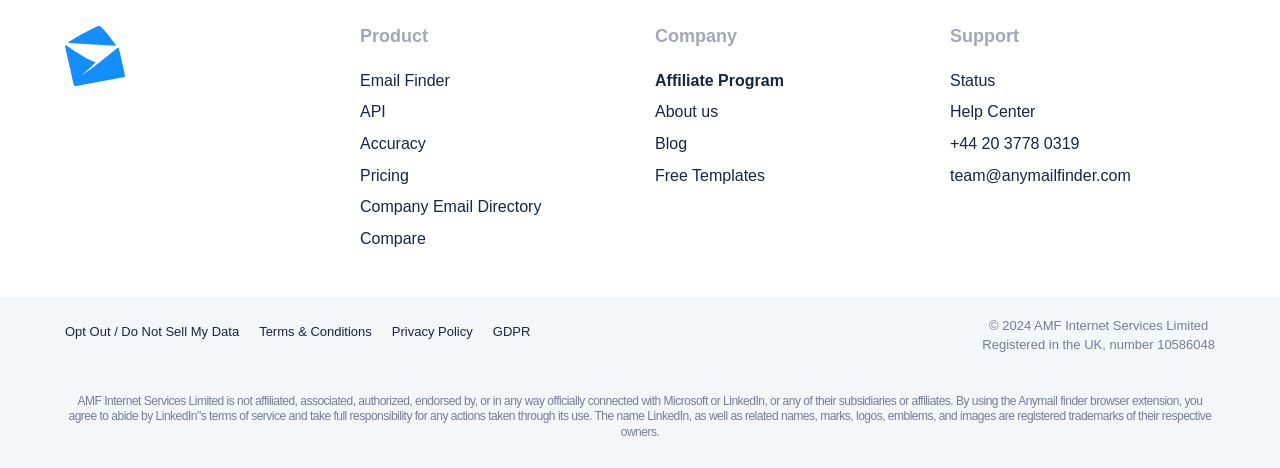Based on the element description +44 20 3778 0319, identify the bounding box coordinates for the UI element. The coordinates should be in the format (top-left x, top-left y, bottom-right x, bottom-right y) and within the 0 to 1 range.

[0.742, 0.28, 0.949, 0.335]